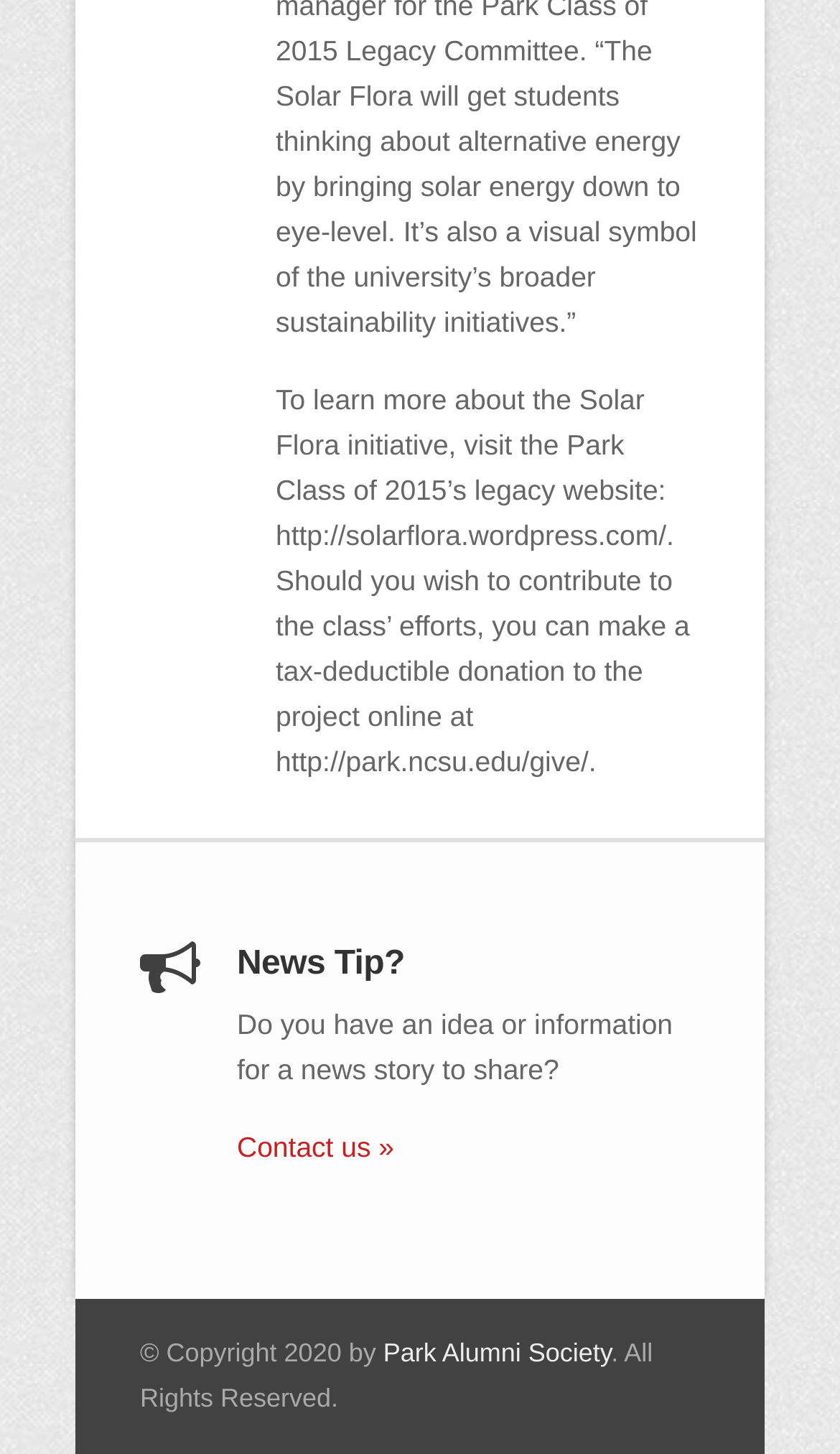Provide the bounding box coordinates in the format (top-left x, top-left y, bottom-right x, bottom-right y). All values are floating point numbers between 0 and 1. Determine the bounding box coordinate of the UI element described as: Park Alumni Society

[0.456, 0.92, 0.728, 0.941]